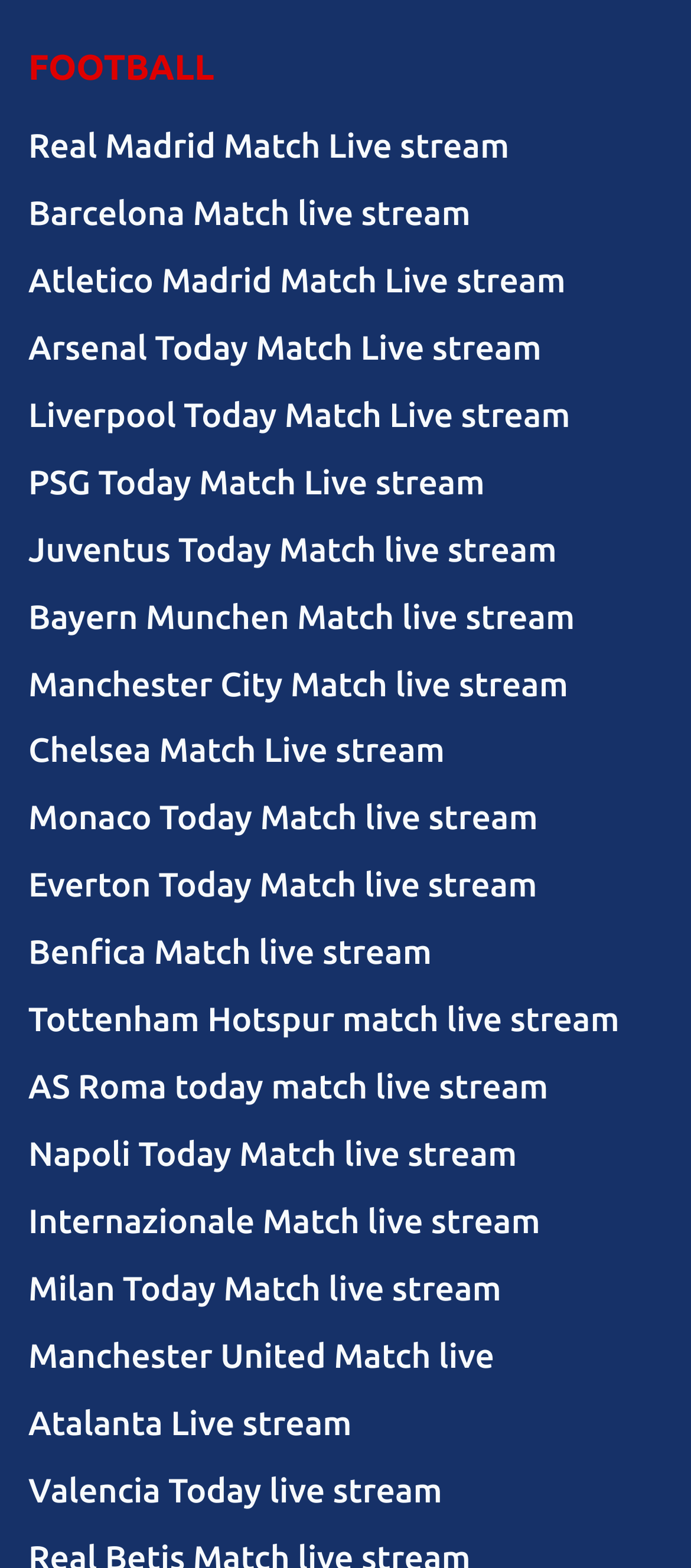Identify the bounding box for the UI element that is described as follows: "Manchester City Match live stream".

[0.041, 0.414, 0.959, 0.457]